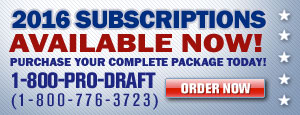Examine the image and give a thorough answer to the following question:
What is the sense conveyed by the overall layout?

The overall layout of the image is designed to create a sense of urgency and opportunity for fans and enthusiasts interested in NFL draft information and related services. The bold text, prominent call to action, and red accents all work together to convey a sense of importance and limited-time availability, encouraging viewers to take action quickly.